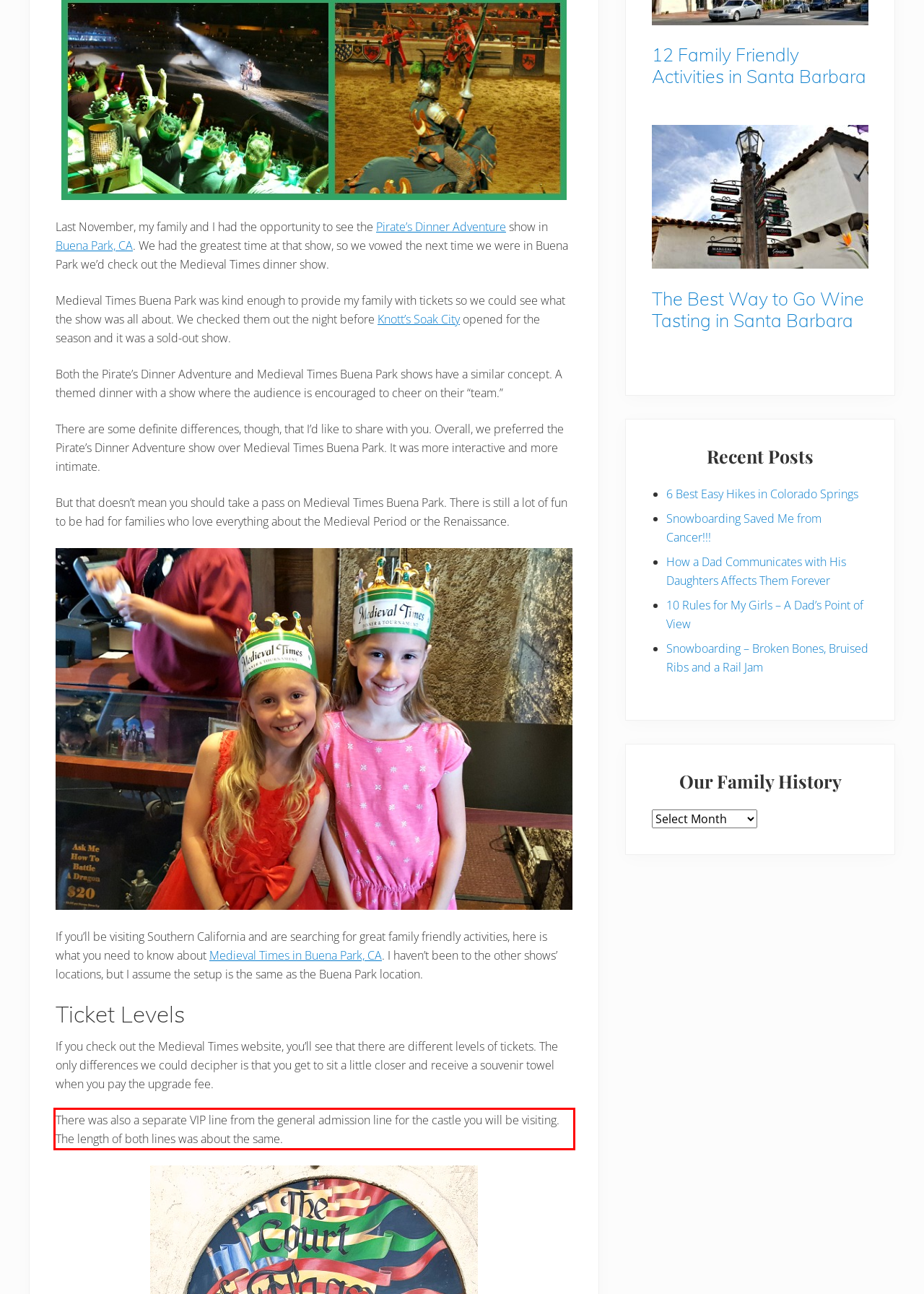Look at the screenshot of the webpage, locate the red rectangle bounding box, and generate the text content that it contains.

There was also a separate VIP line from the general admission line for the castle you will be visiting. The length of both lines was about the same.